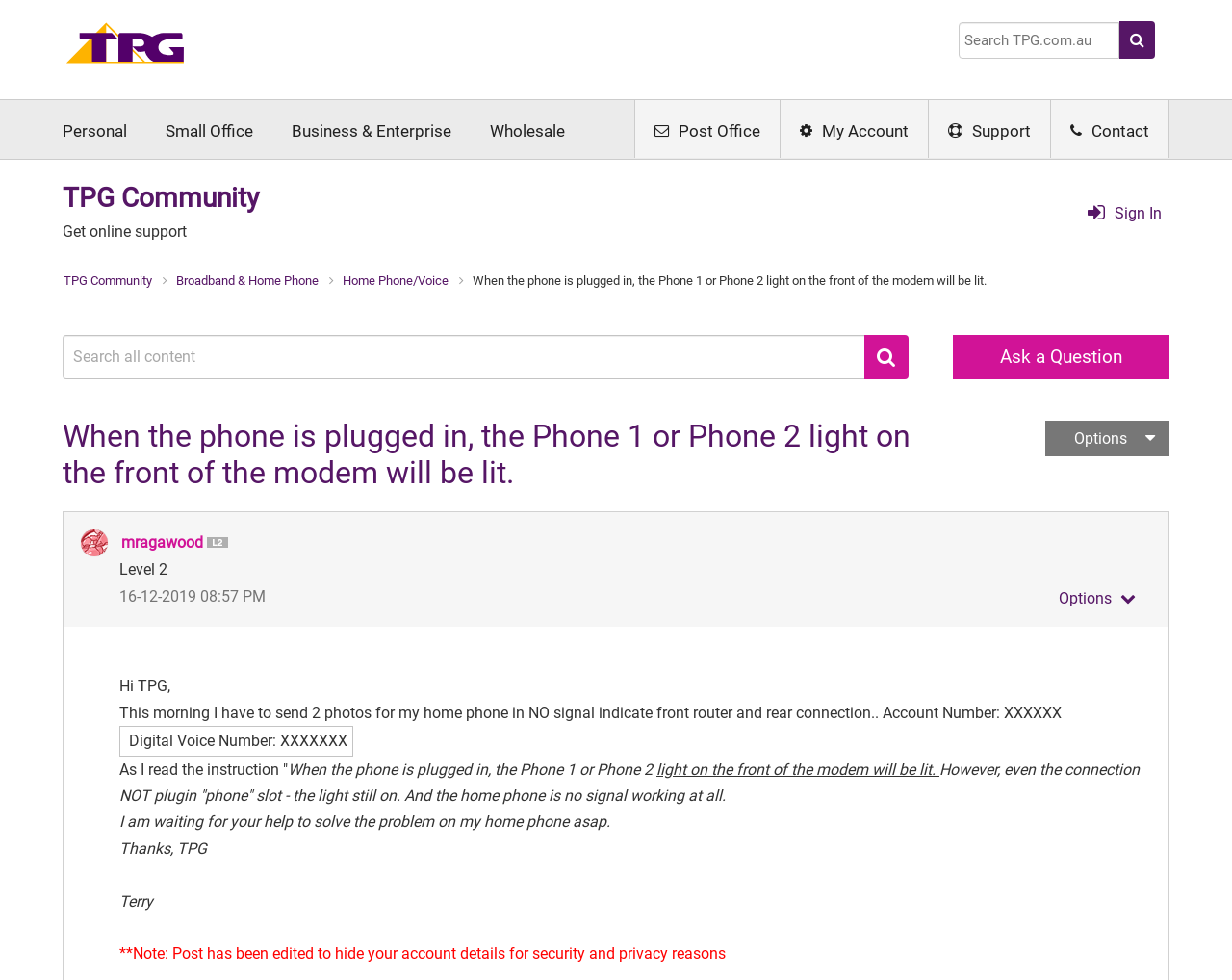Show the bounding box coordinates of the region that should be clicked to follow the instruction: "Ask a question."

[0.774, 0.342, 0.949, 0.387]